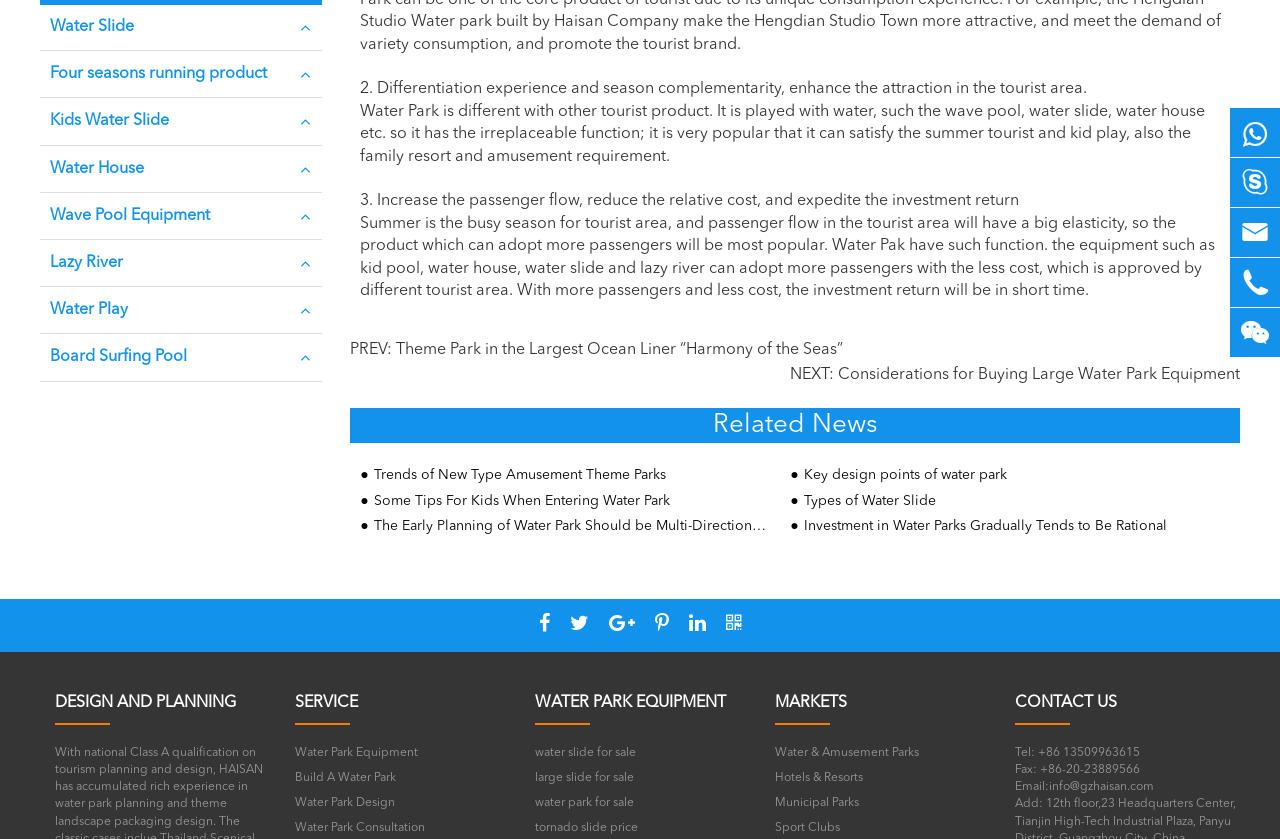Provide the bounding box coordinates for the UI element that is described as: "".

[0.961, 0.248, 1.0, 0.307]